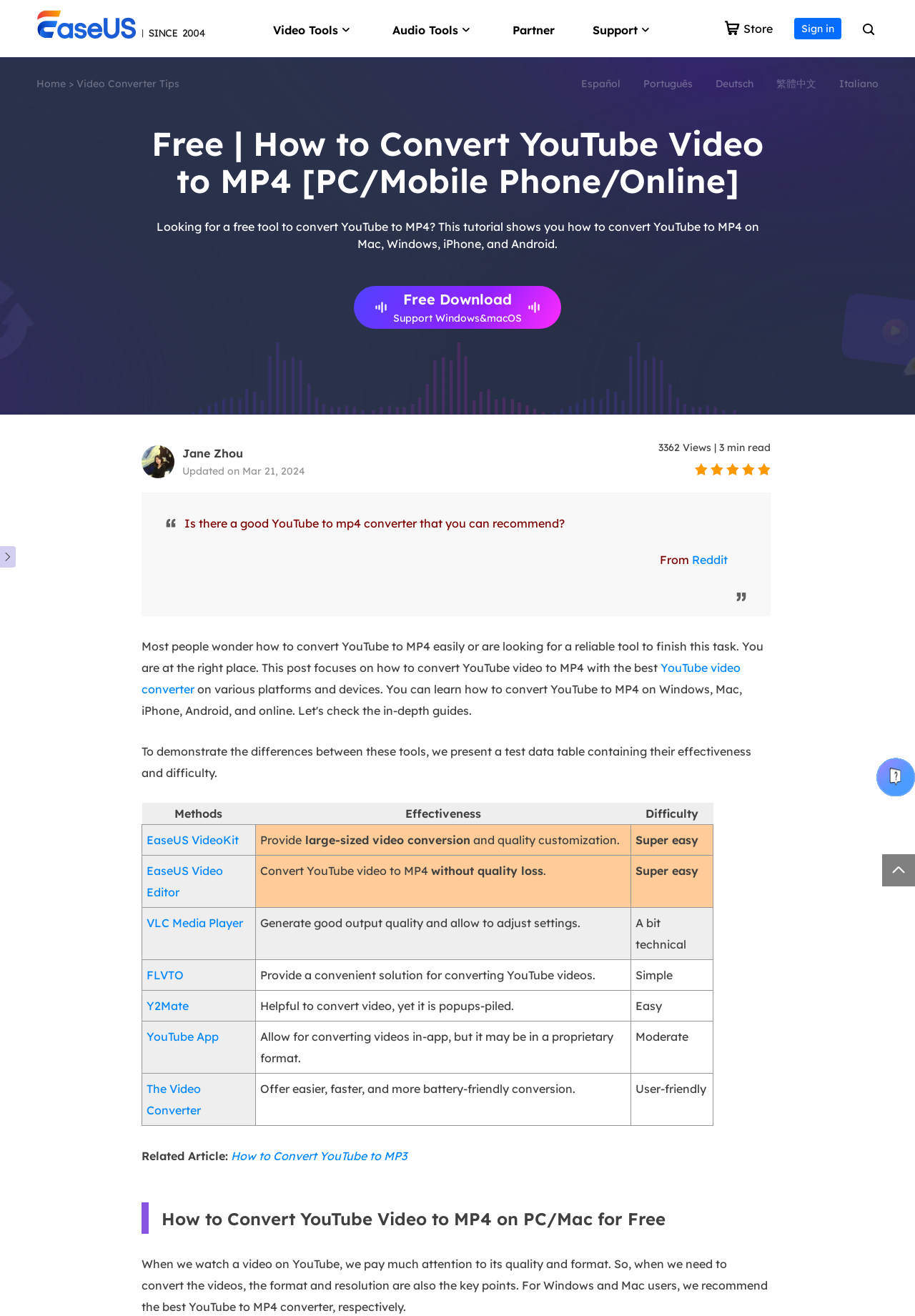Identify the bounding box for the element characterized by the following description: "Home".

[0.04, 0.059, 0.072, 0.068]